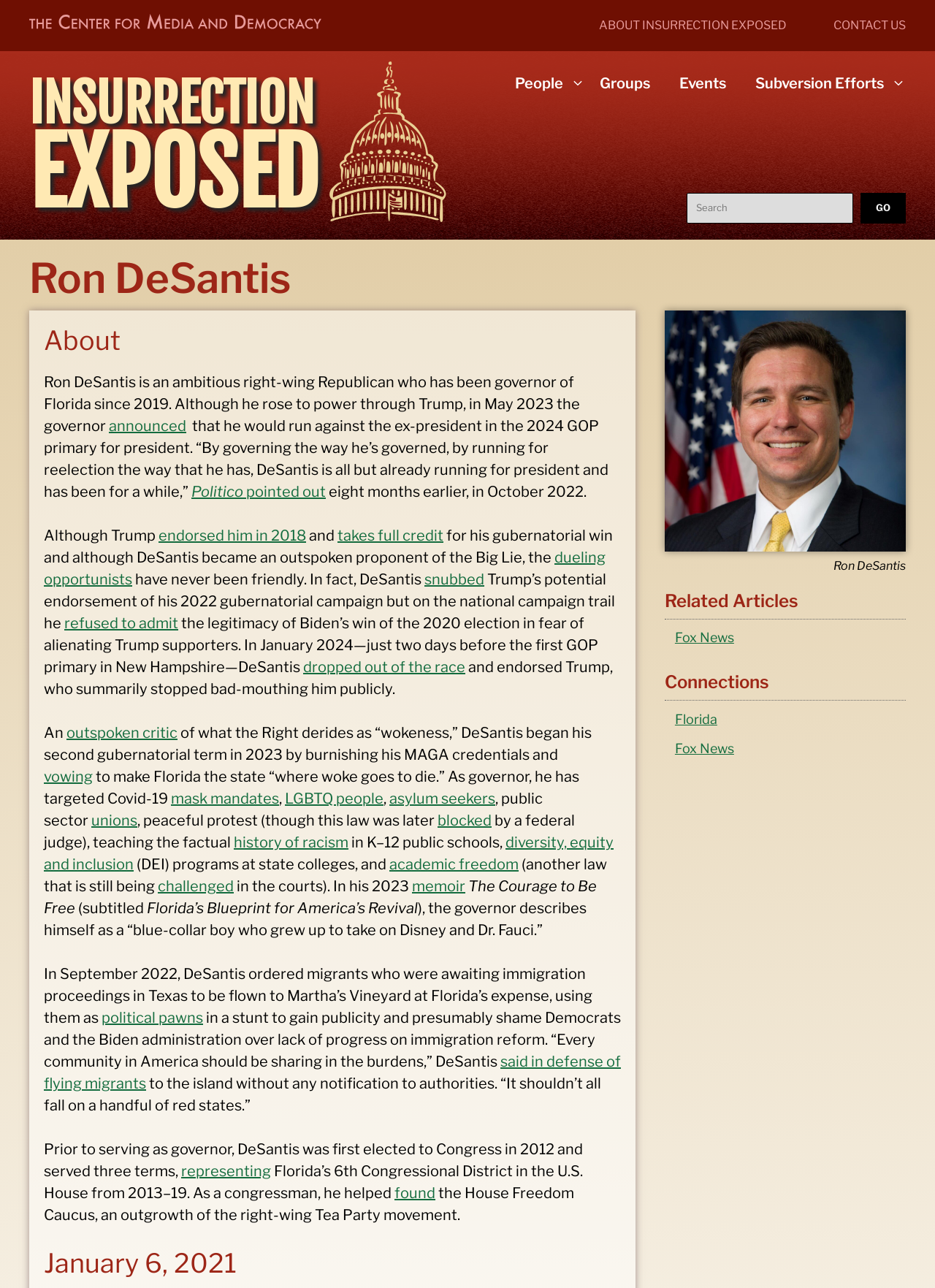Describe in detail what you see on the webpage.

This webpage is about Ron DeSantis, the governor of Florida since 2019. At the top of the page, there is a banner with a link to "INSURRECTION EXPOSED" and a navigation menu with links to "People", "Groups", "Events", and "Subversion Efforts". Below the banner, there is a search box with a "GO" button.

The main content of the page is divided into sections, with headings and paragraphs of text. The first section is about DeSantis' background, stating that he is an ambitious right-wing Republican who rose to power through Trump. The text then describes DeSantis' decision to run against Trump in the 2024 GOP primary for president.

The next section discusses DeSantis' relationship with Trump, including how Trump endorsed him in 2018 and how DeSantis became an outspoken proponent of the Big Lie. The text also mentions how DeSantis snubbed Trump's potential endorsement of his 2022 gubernatorial campaign and how he eventually dropped out of the race and endorsed Trump.

The following sections describe DeSantis' actions as governor, including his efforts to target Covid-19 mask mandates, LGBTQ people, asylum seekers, public sector unions, and peaceful protest. The text also mentions his attempts to restrict the teaching of factual history of racism in K-12 public schools and diversity, equity, and inclusion programs at state colleges.

There is also a section about DeSantis' memoir, "The Courage to Be Free", which describes himself as a "blue-collar boy who grew up to take on Disney and Dr. Fauci." Additionally, the text mentions how DeSantis ordered migrants to be flown to Martha's Vineyard at Florida's expense, using them as political pawns to gain publicity and shame Democrats and the Biden administration over lack of progress on immigration reform.

Finally, the page mentions DeSantis' prior experience as a congressman, representing Florida's 6th Congressional District in the U.S. House from 2013-19, and how he helped found the House Freedom Caucus, an outgrowth of the right-wing Tea Party movement.